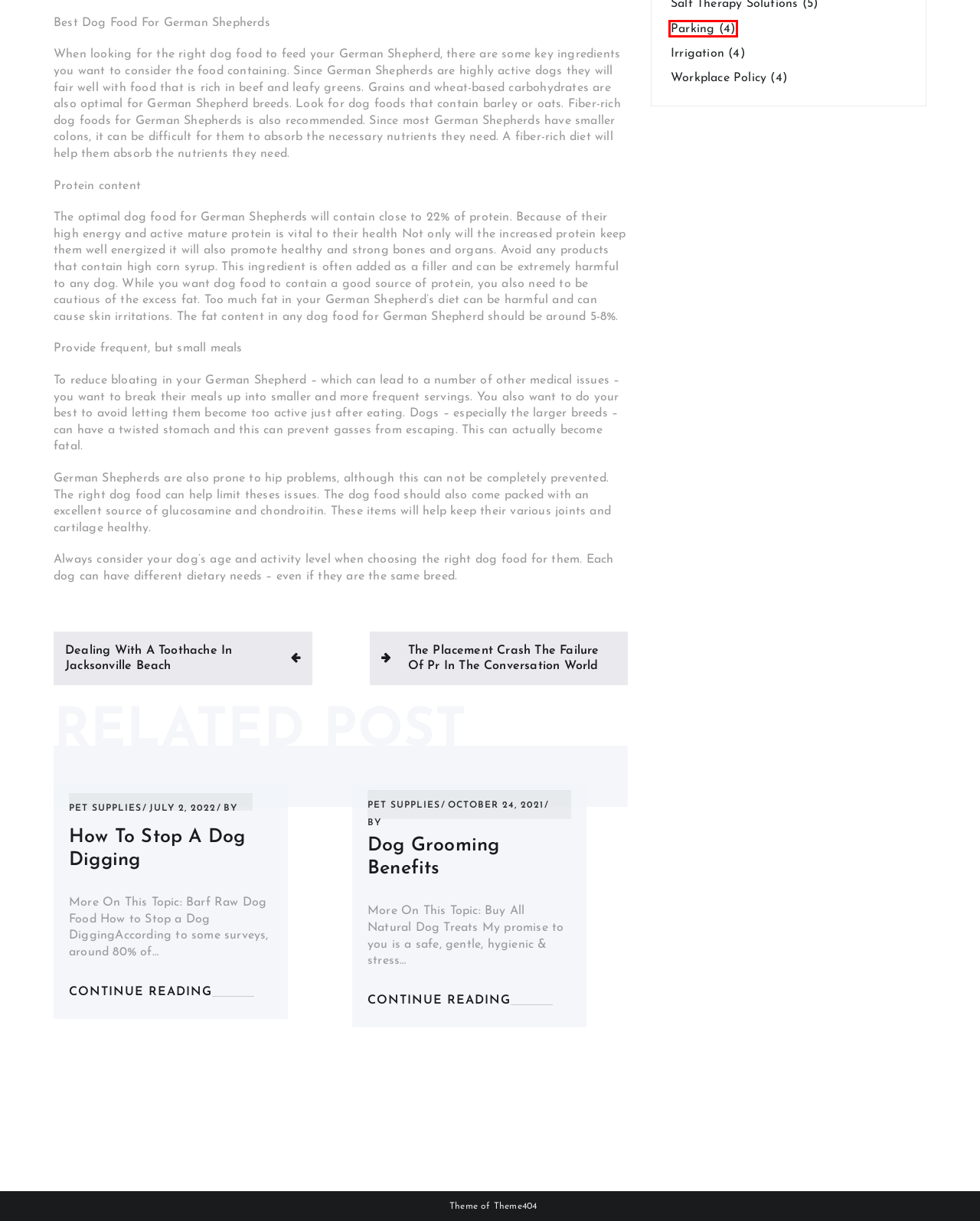Analyze the given webpage screenshot and identify the UI element within the red bounding box. Select the webpage description that best matches what you expect the new webpage to look like after clicking the element. Here are the candidates:
A. How To Stop A Dog Digging – microdermoabrasion.org
B. Theme 404 - The All-in-One WordPress Theme Store for every niche! - WordPress Theme Store
C. Workplace Policy – microdermoabrasion.org
D. Parking – microdermoabrasion.org
E. The Placement Crash   The Failure Of Pr In The Conversation World – microdermoabrasion.org
F. Dog Grooming Benefits – microdermoabrasion.org
G. Irrigation – microdermoabrasion.org
H. Dealing With A Toothache In Jacksonville Beach – microdermoabrasion.org

D